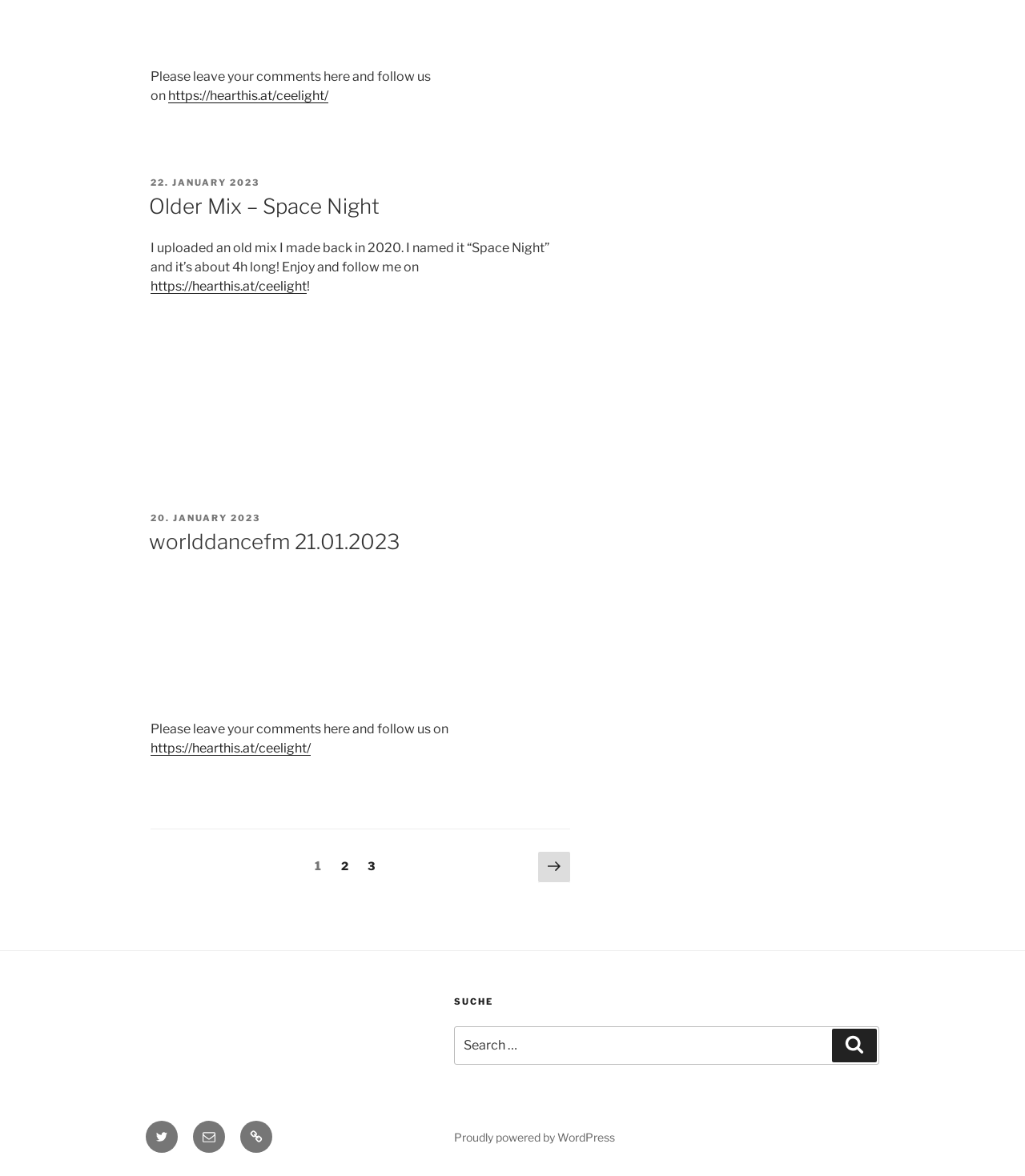Please indicate the bounding box coordinates of the element's region to be clicked to achieve the instruction: "Read the post 'Older Mix – Space Night'". Provide the coordinates as four float numbers between 0 and 1, i.e., [left, top, right, bottom].

[0.145, 0.164, 0.37, 0.186]